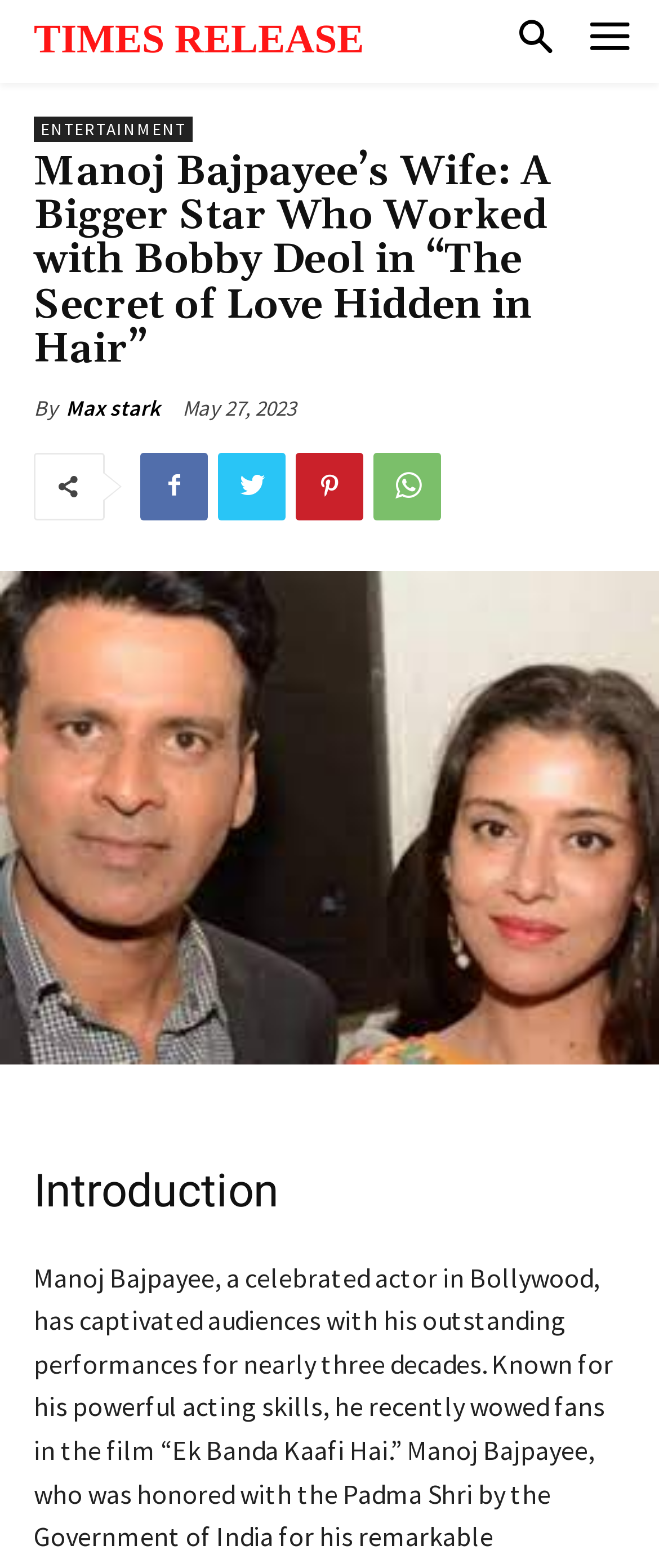Please provide a one-word or phrase answer to the question: 
What is the title of the film mentioned in the article?

The Secret of Love Hidden in Hair